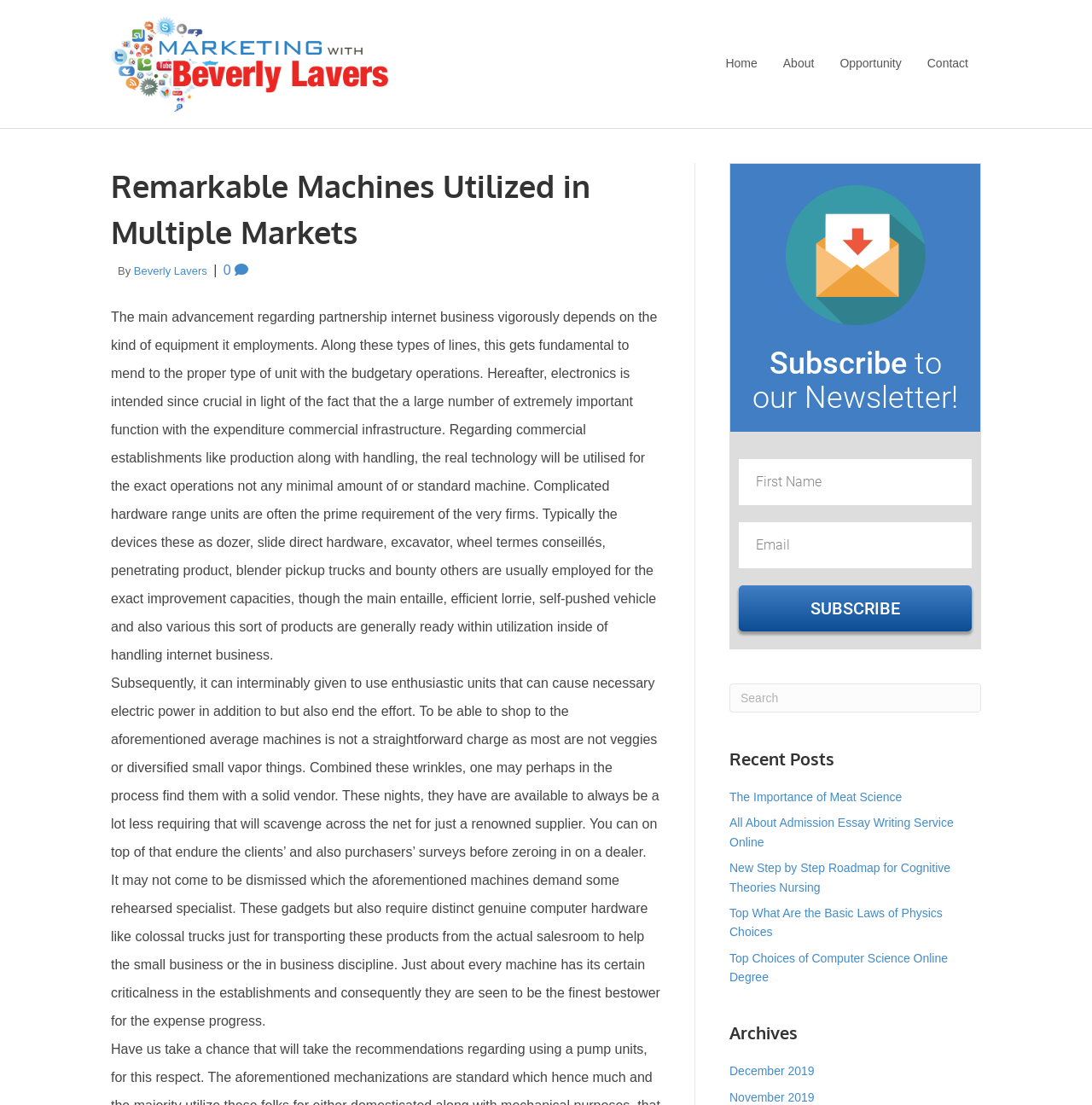Please specify the bounding box coordinates of the region to click in order to perform the following instruction: "View the 'Archives' section".

[0.668, 0.924, 0.898, 0.946]